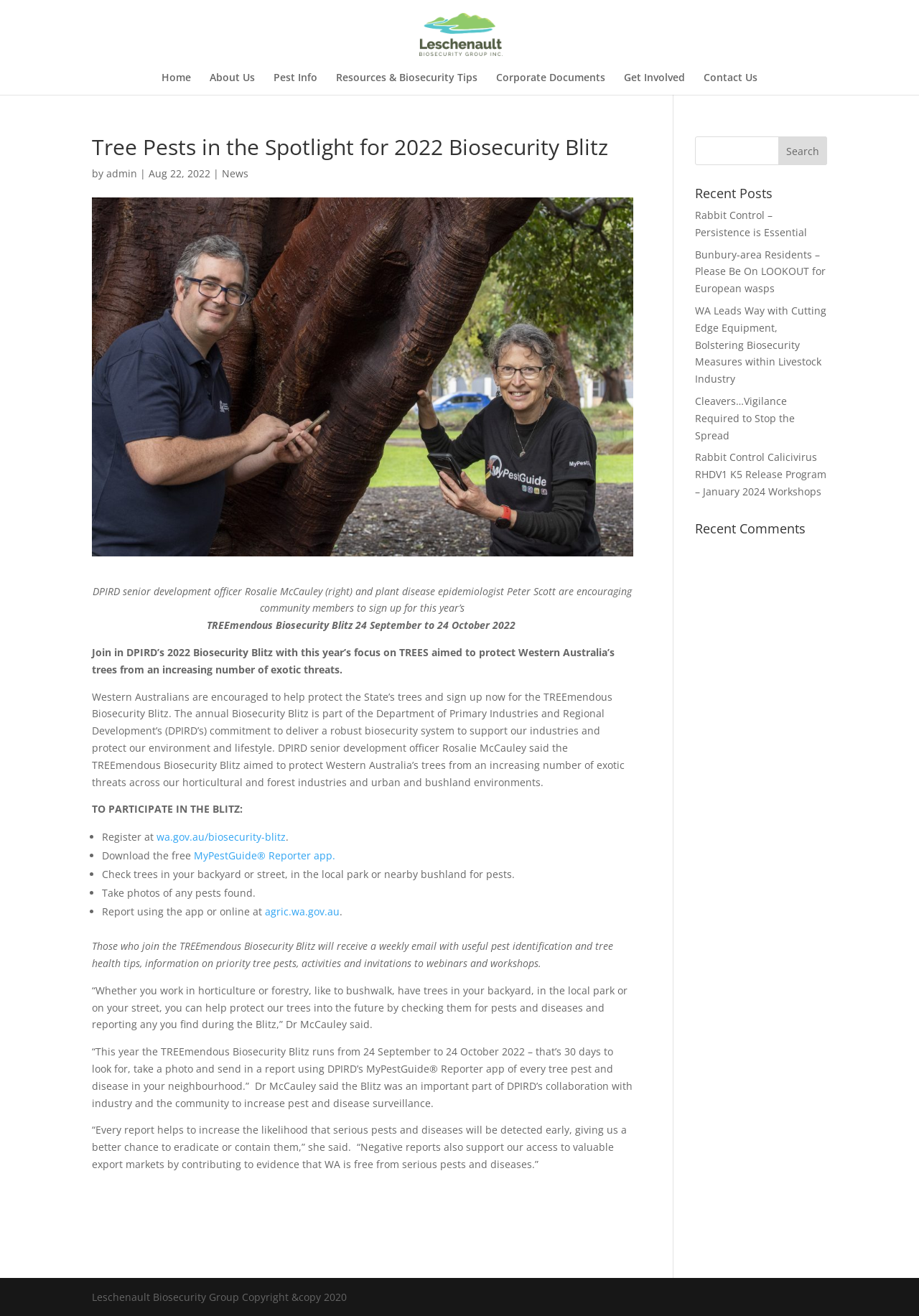Indicate the bounding box coordinates of the element that needs to be clicked to satisfy the following instruction: "Read the 'Tree Pests in the Spotlight for 2022 Biosecurity Blitz' article". The coordinates should be four float numbers between 0 and 1, i.e., [left, top, right, bottom].

[0.1, 0.104, 0.689, 0.926]